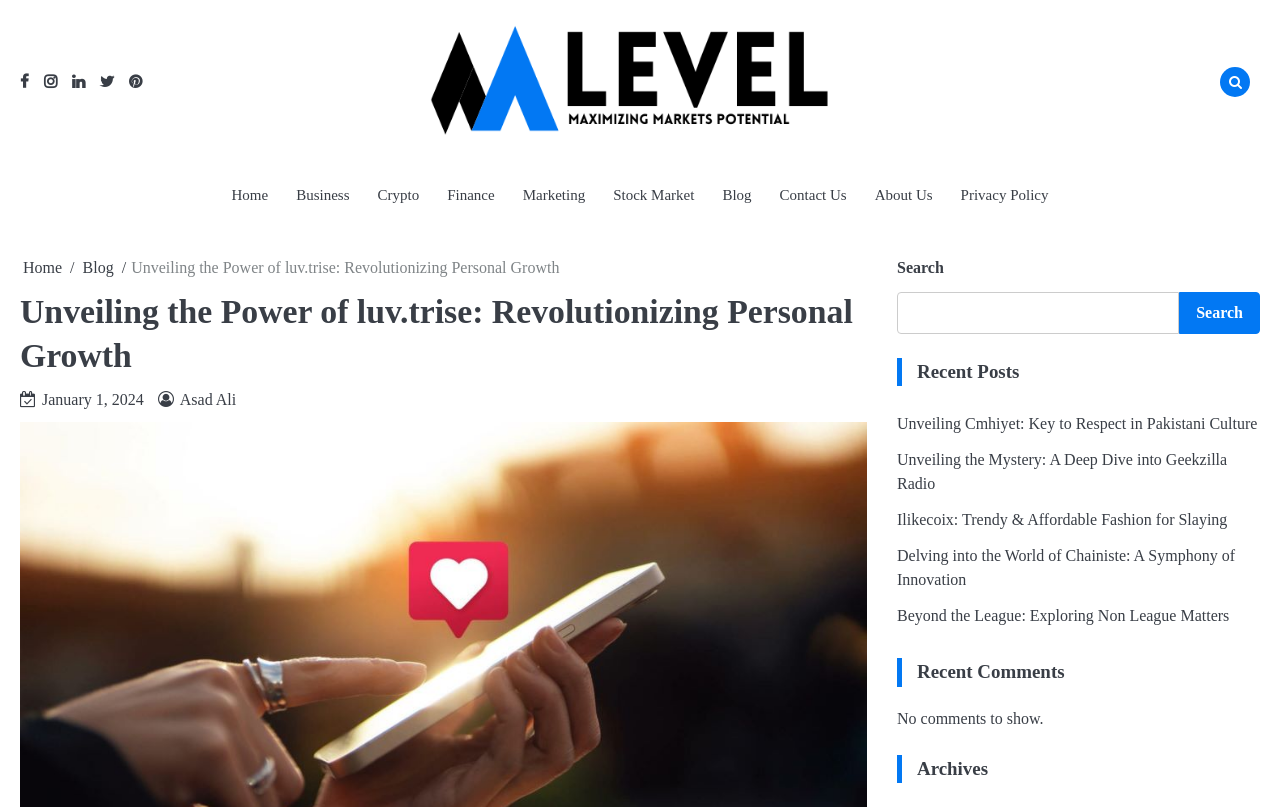What is the purpose of the search box?
Please use the image to provide a one-word or short phrase answer.

To search the website